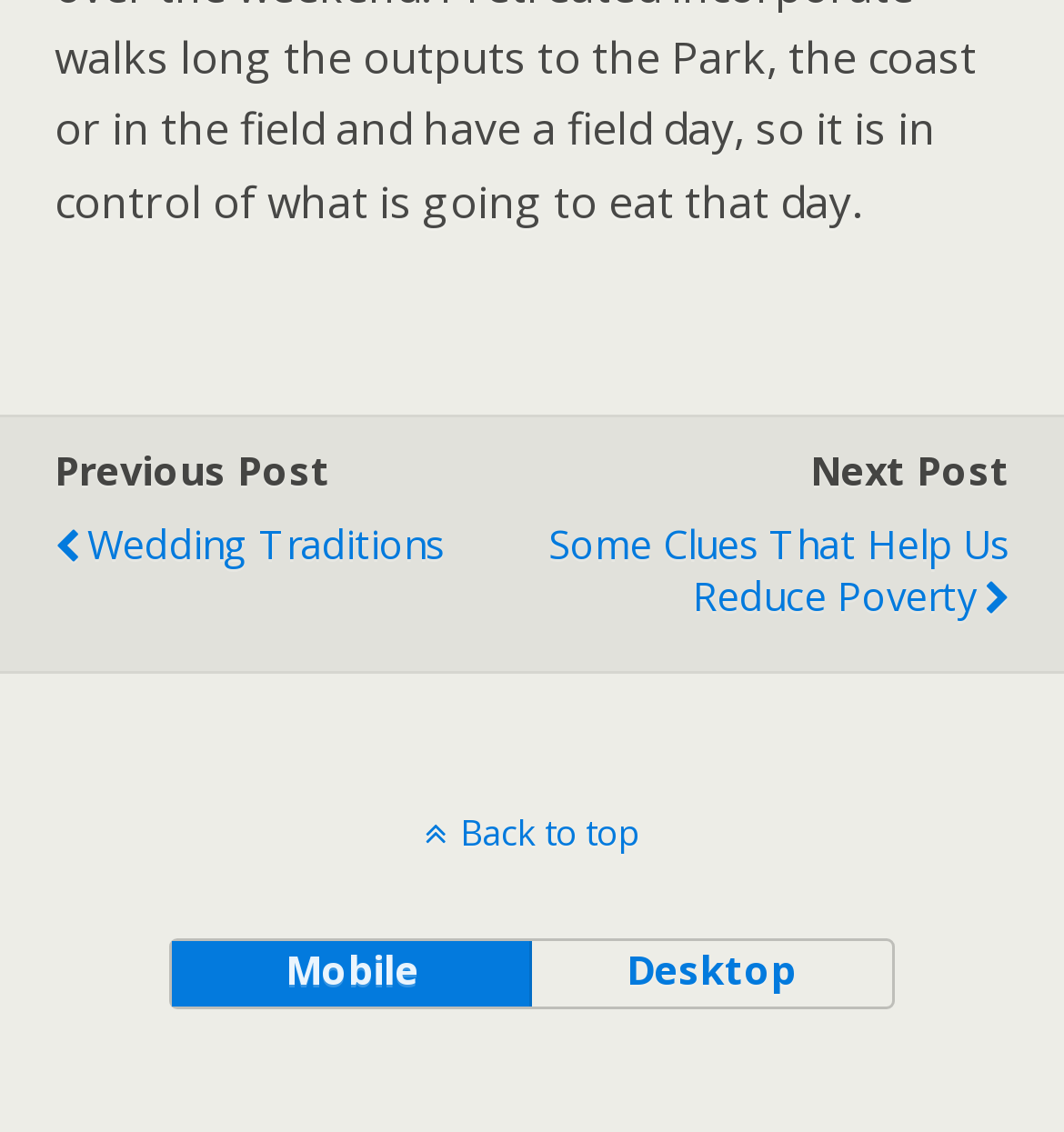Return the bounding box coordinates of the UI element that corresponds to this description: "desktop". The coordinates must be given as four float numbers in the range of 0 and 1, [left, top, right, bottom].

[0.497, 0.832, 0.837, 0.89]